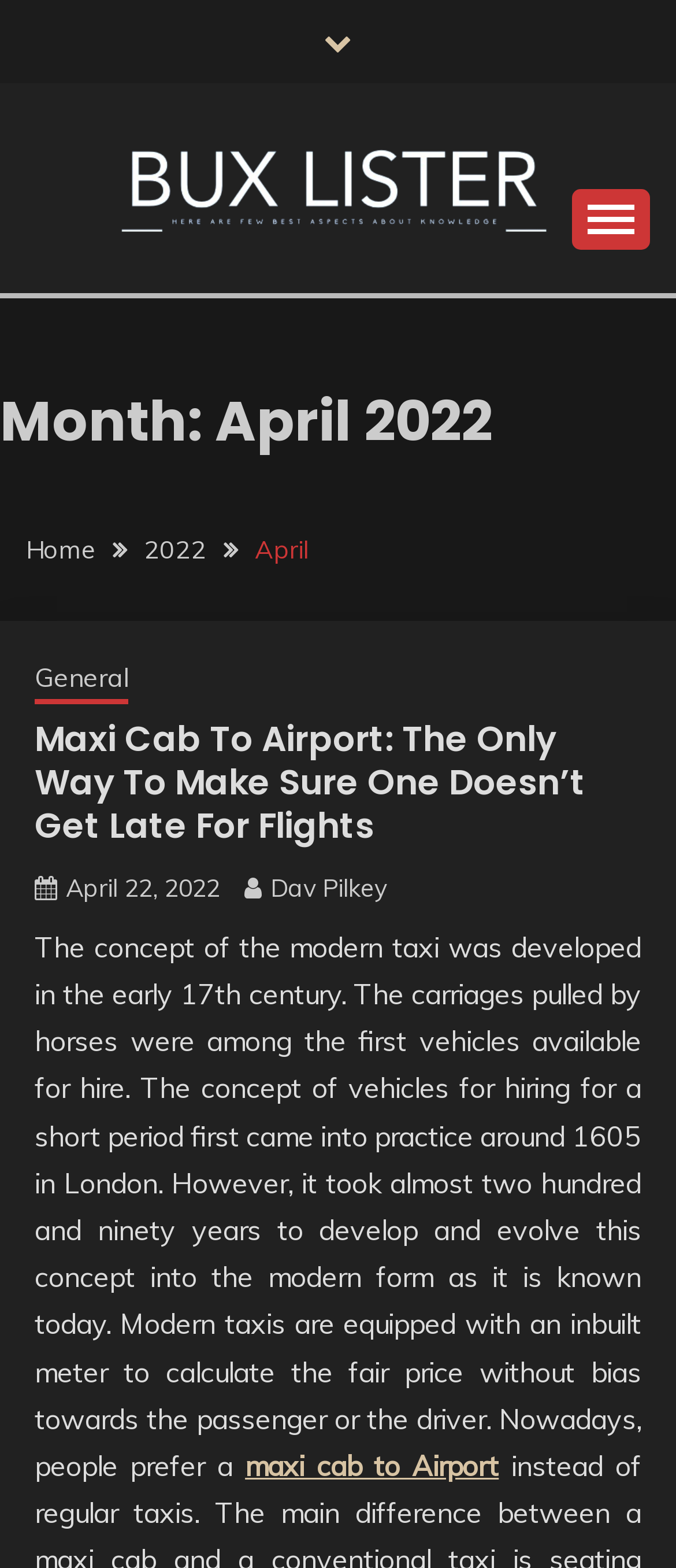Identify the bounding box coordinates of the region that should be clicked to execute the following instruction: "Read the article 'Maxi Cab To Airport: The Only Way To Make Sure One Doesn’t Get Late For Flights'".

[0.051, 0.458, 0.949, 0.541]